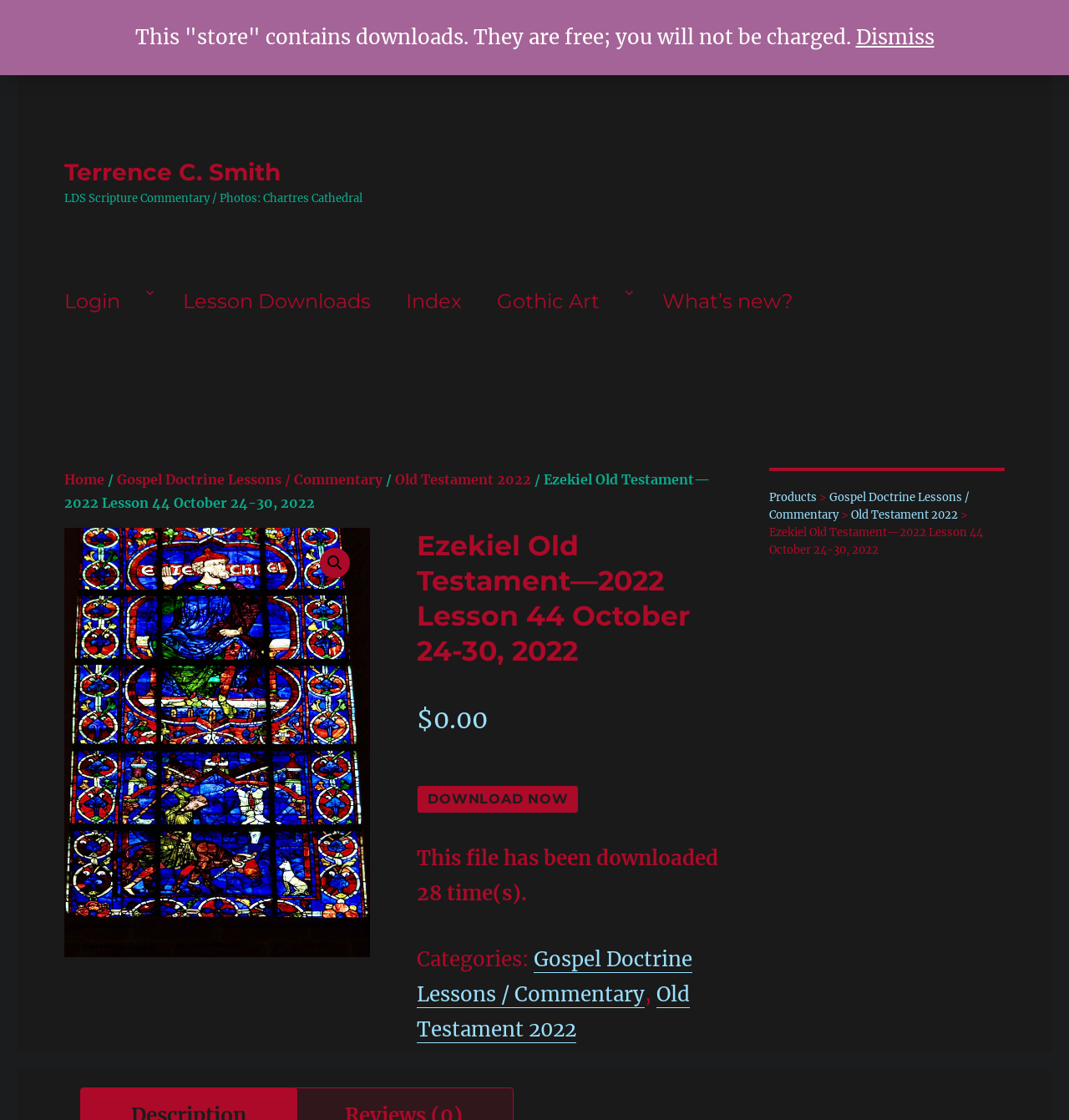Please determine the bounding box coordinates of the element's region to click for the following instruction: "Download the lesson by clicking 'DOWNLOAD NOW'".

[0.39, 0.701, 0.542, 0.726]